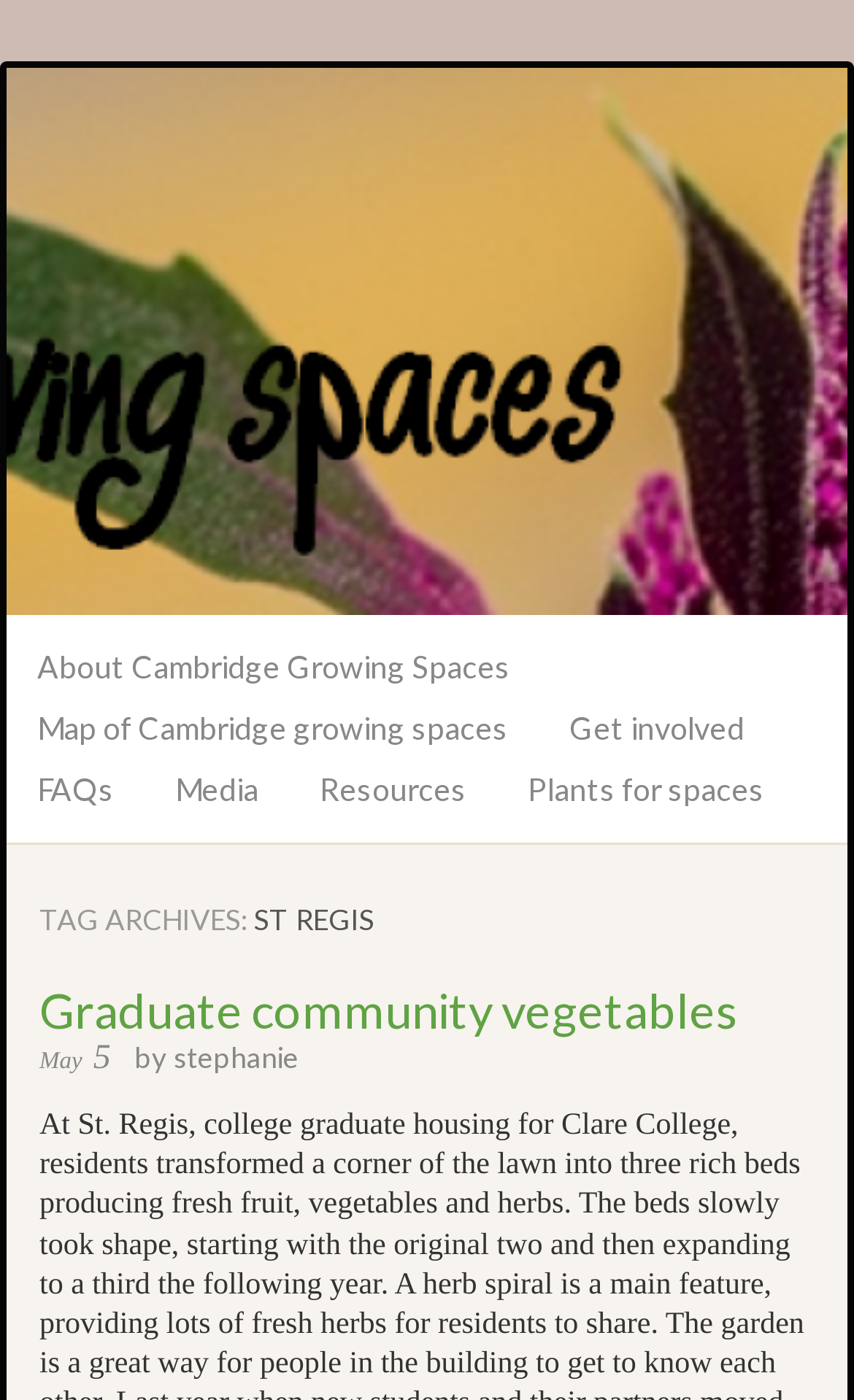Please identify the bounding box coordinates of the clickable element to fulfill the following instruction: "Explore 'Map of Cambridge growing spaces'". The coordinates should be four float numbers between 0 and 1, i.e., [left, top, right, bottom].

[0.008, 0.499, 0.631, 0.542]